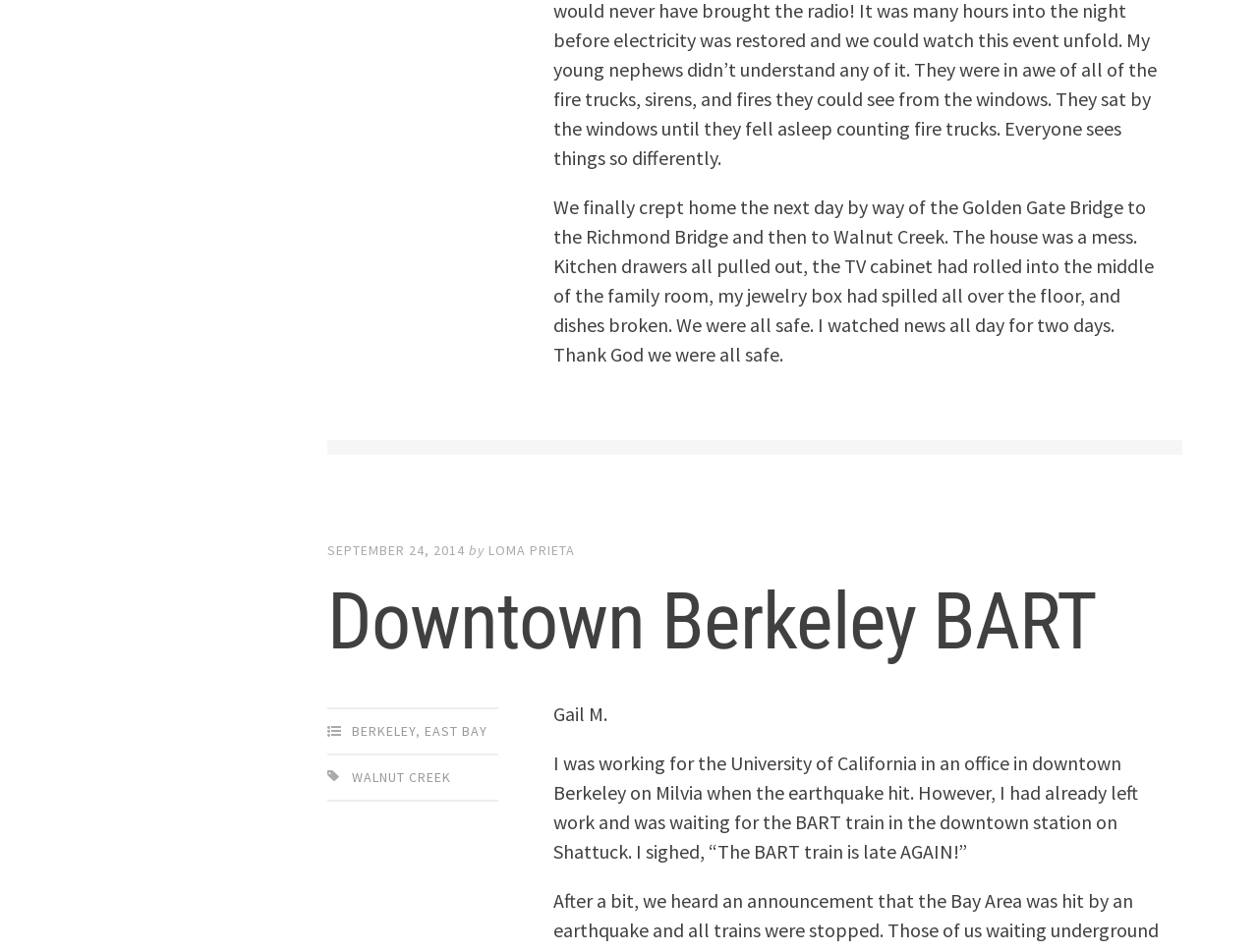What is the author's workplace?
Using the image as a reference, deliver a detailed and thorough answer to the question.

The author mentions 'I was working for the University of California in an office in downtown Berkeley on Milvia' which indicates that the author's workplace is the University of California.